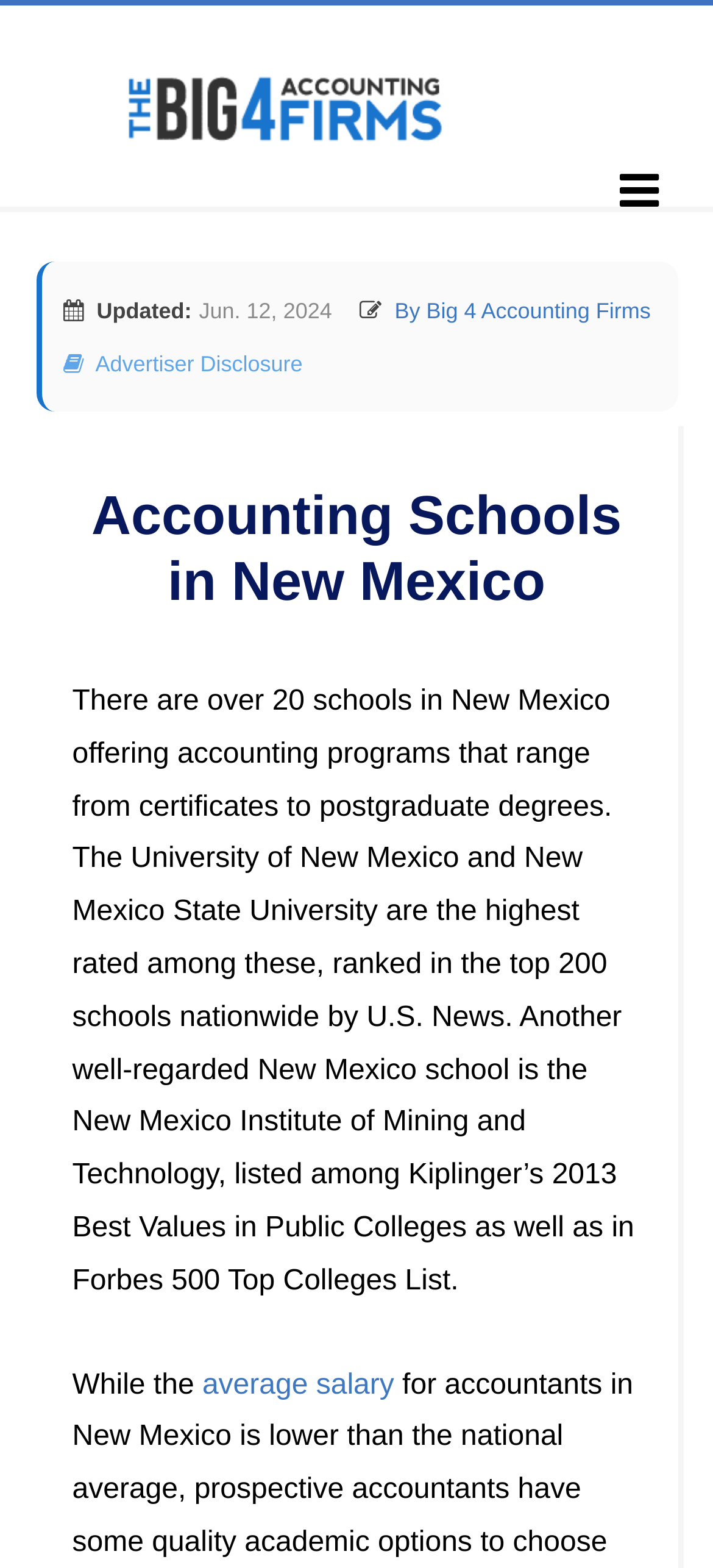Based on the description "The Big 4 Accounting Firms", find the bounding box of the specified UI element.

[0.167, 0.038, 0.833, 0.132]